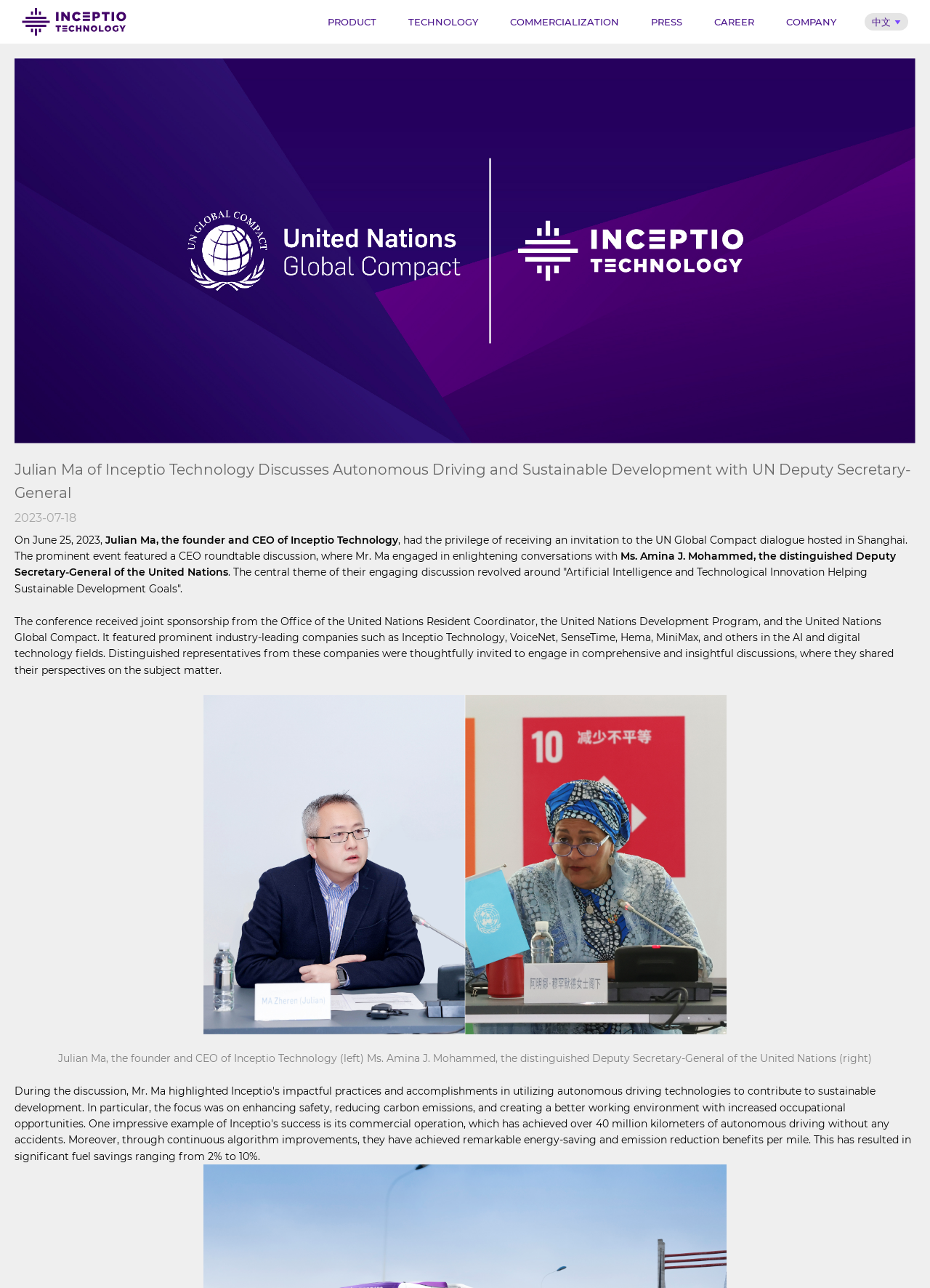Given the description "Inceptio Technology", provide the bounding box coordinates of the corresponding UI element.

[0.023, 0.006, 0.136, 0.028]